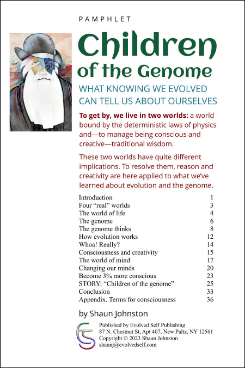What is the main theme of the pamphlet?
Relying on the image, give a concise answer in one word or a brief phrase.

Evolution and human understanding